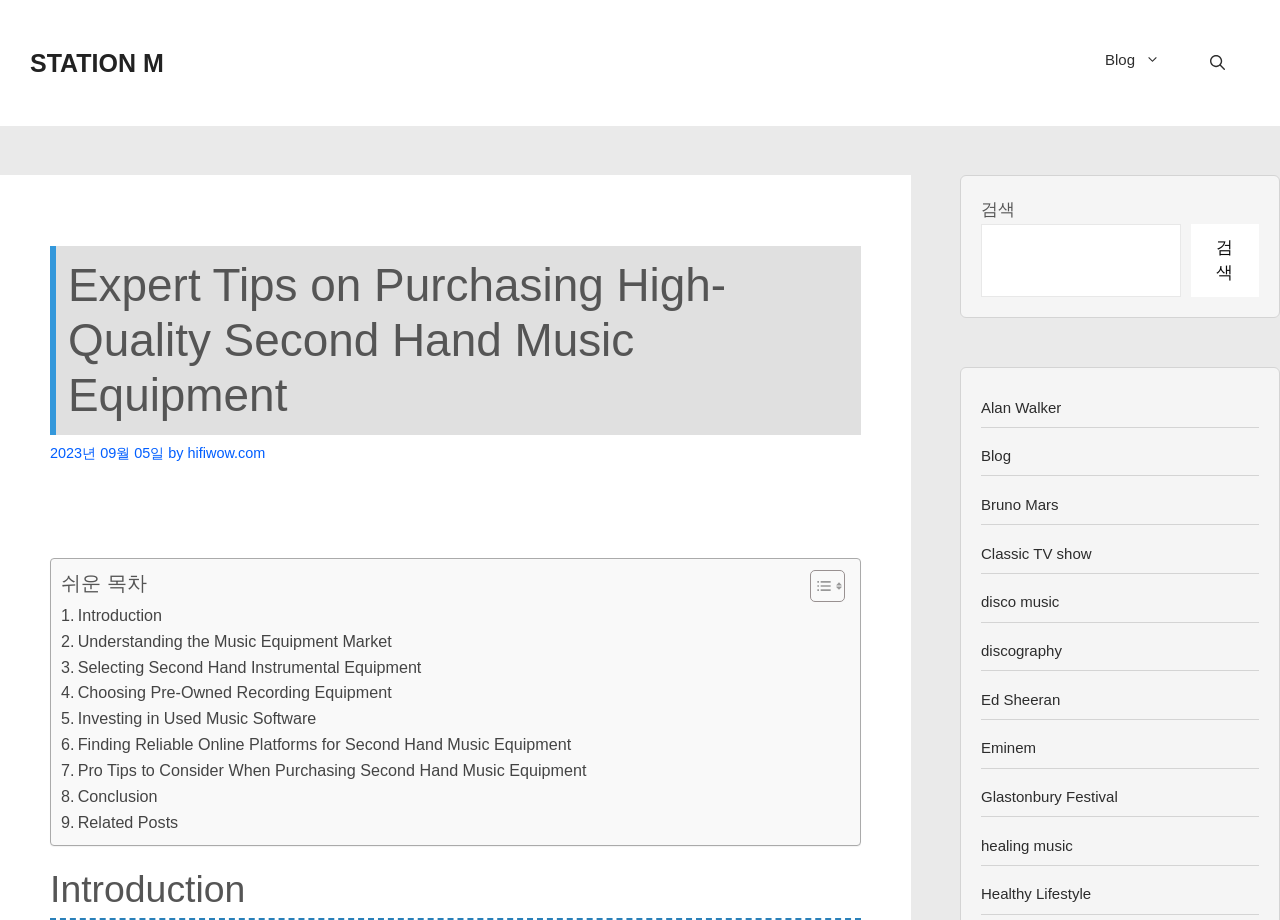How many links are in the table of contents?
Please respond to the question thoroughly and include all relevant details.

I counted the number of links in the table of contents by looking at the LayoutTable element, which contains 9 link elements with text such as '. Introduction', '. Understanding the Music Equipment Market', and so on.